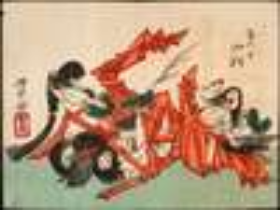Answer with a single word or phrase: 
What color symbolizes energy and vitality?

Red